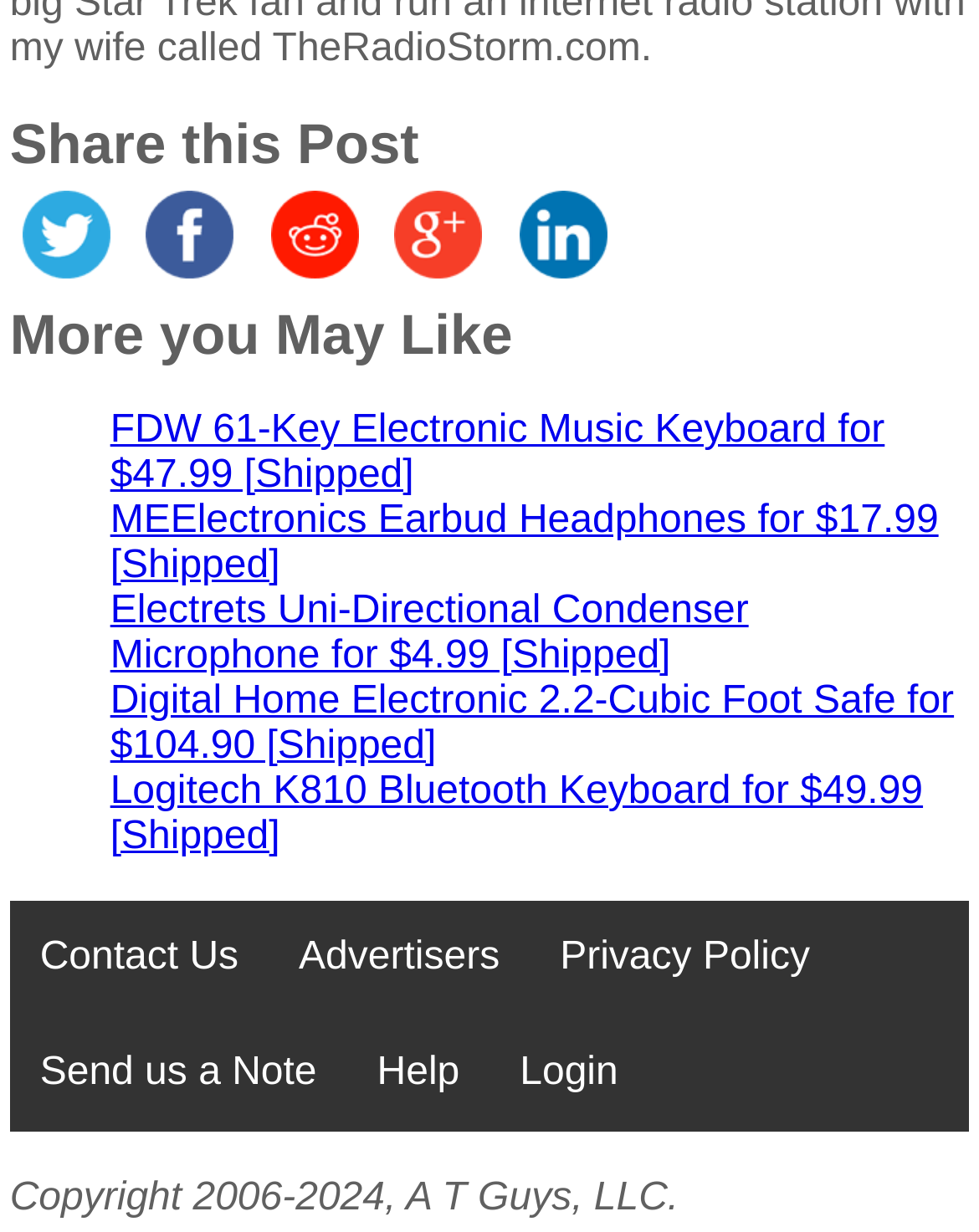Pinpoint the bounding box coordinates of the area that should be clicked to complete the following instruction: "View more deals like FDW 61-Key Electronic Music Keyboard". The coordinates must be given as four float numbers between 0 and 1, i.e., [left, top, right, bottom].

[0.113, 0.332, 0.904, 0.403]